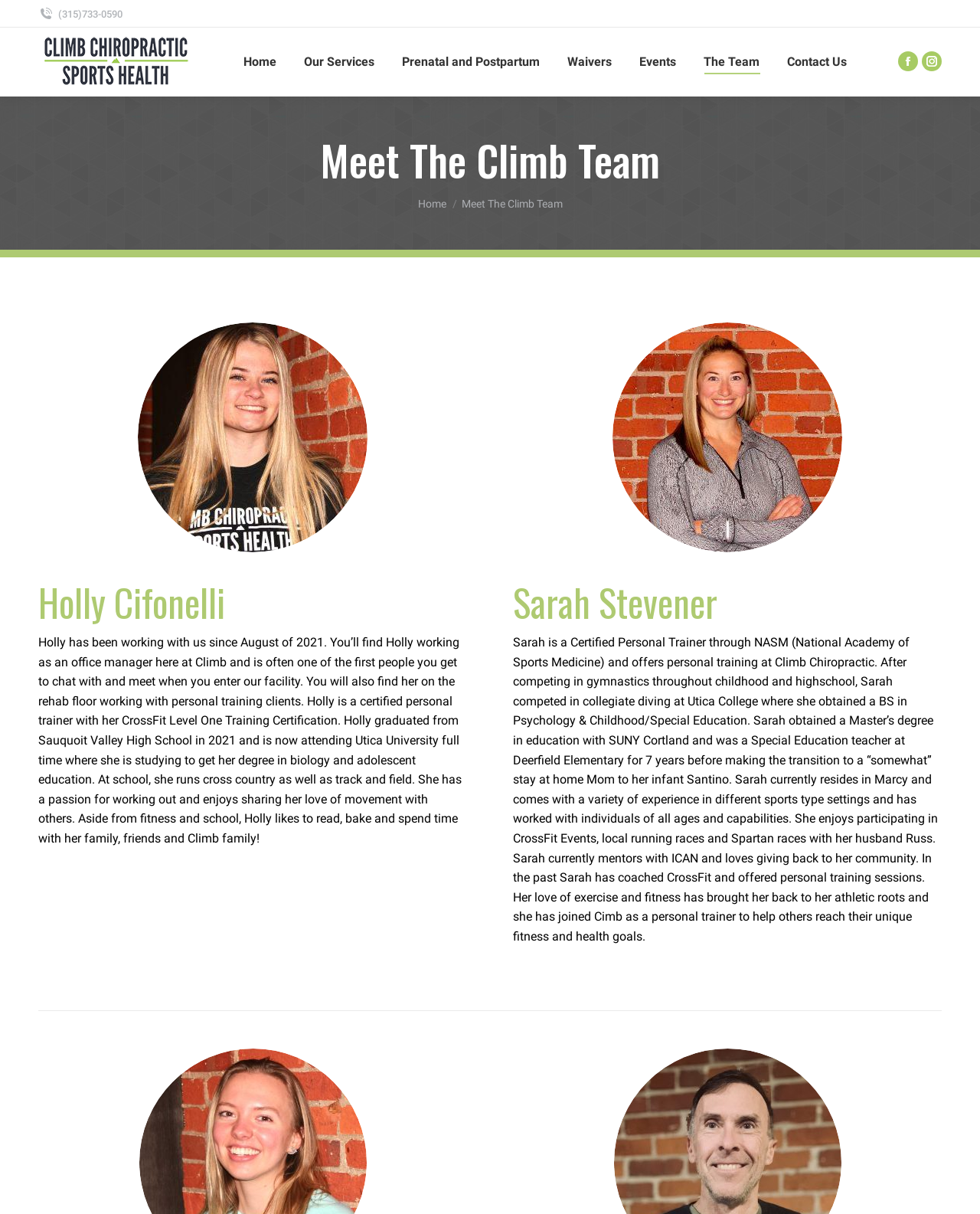Point out the bounding box coordinates of the section to click in order to follow this instruction: "View Holly Cifonelli's profile".

[0.039, 0.477, 0.477, 0.515]